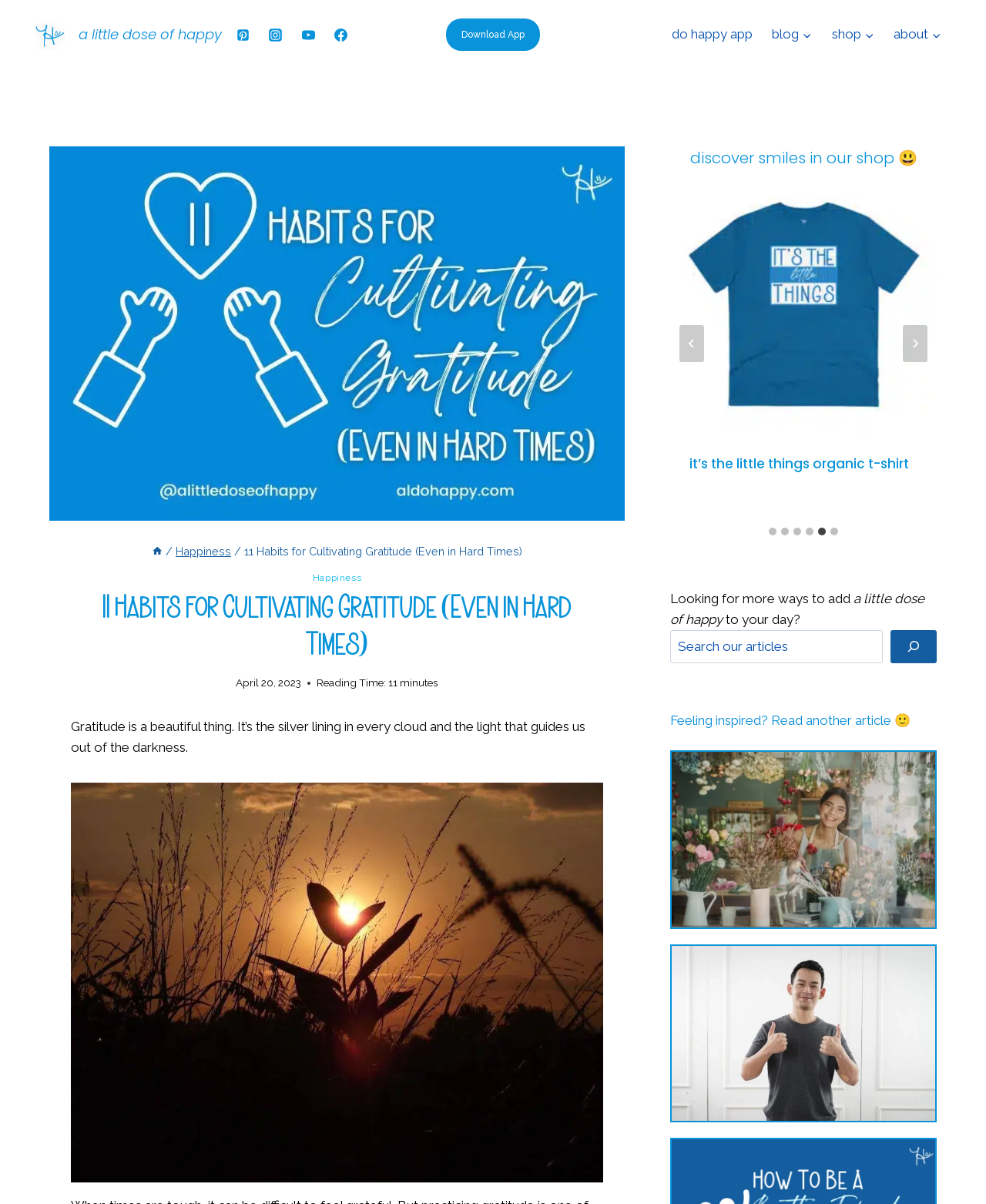From the webpage screenshot, predict the bounding box of the UI element that matches this description: "Instagram".

[0.266, 0.018, 0.293, 0.04]